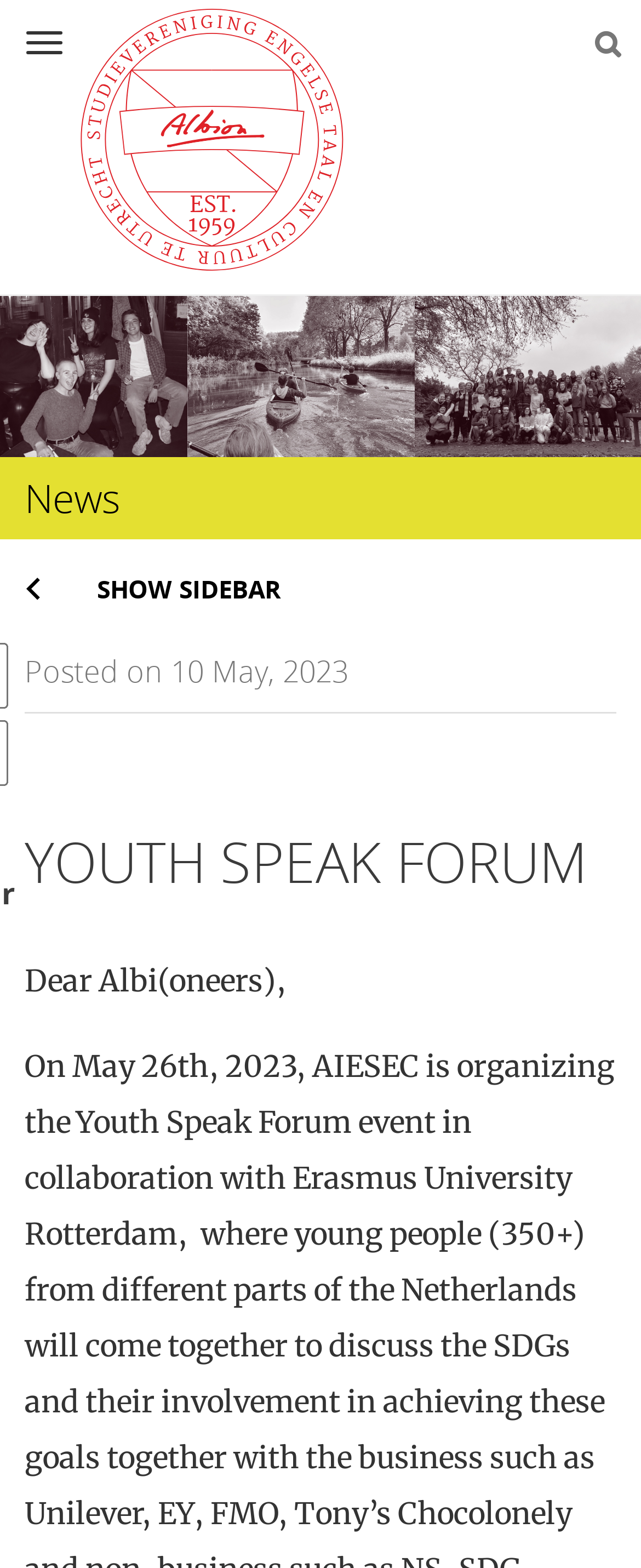Please find the bounding box for the UI element described by: "value=""".

[0.91, 0.013, 0.987, 0.044]